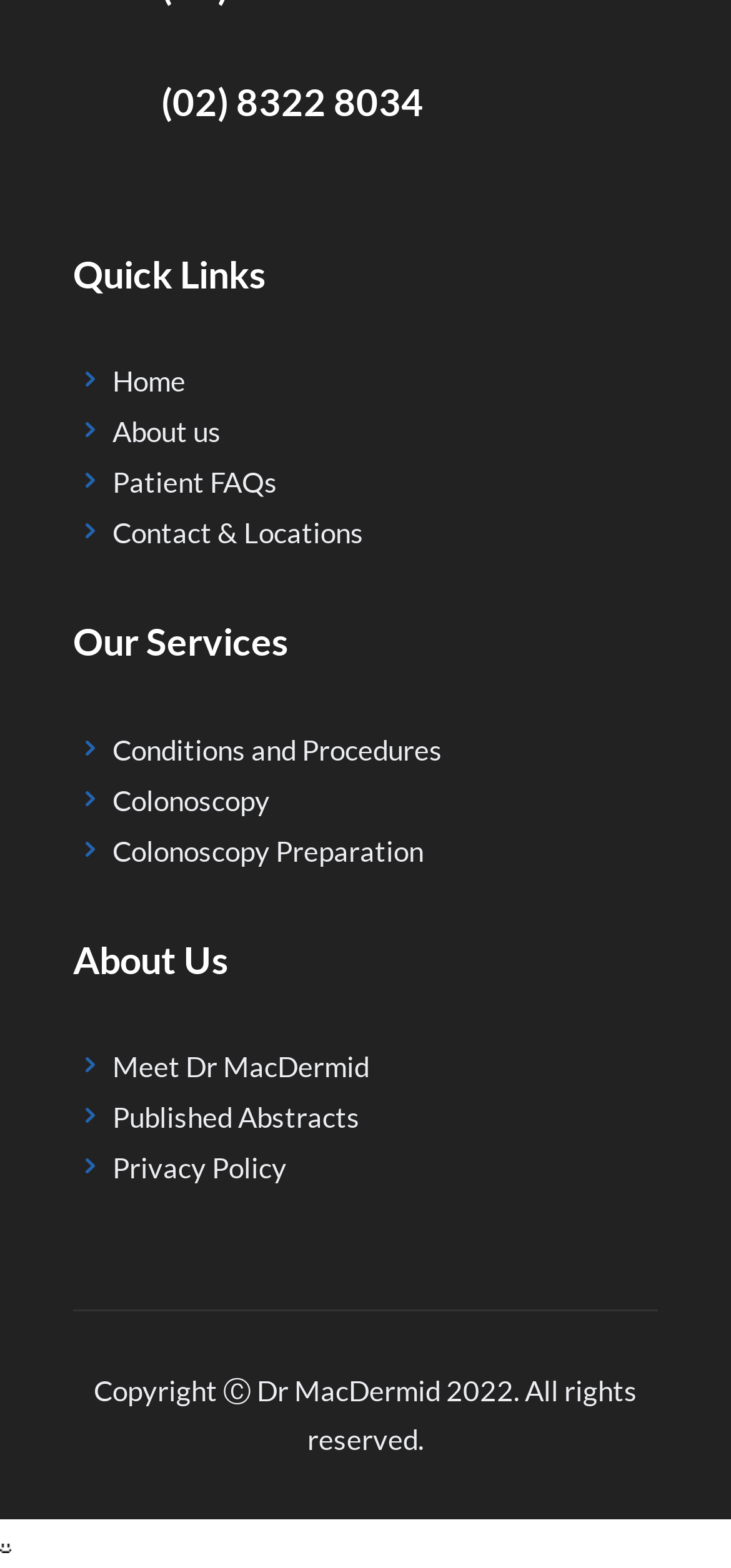Who is the doctor mentioned?
Can you provide an in-depth and detailed response to the question?

The doctor's name is mentioned in the 'About Us' section, and also in the copyright notice at the bottom of the webpage, as 'Dr MacDermid'.